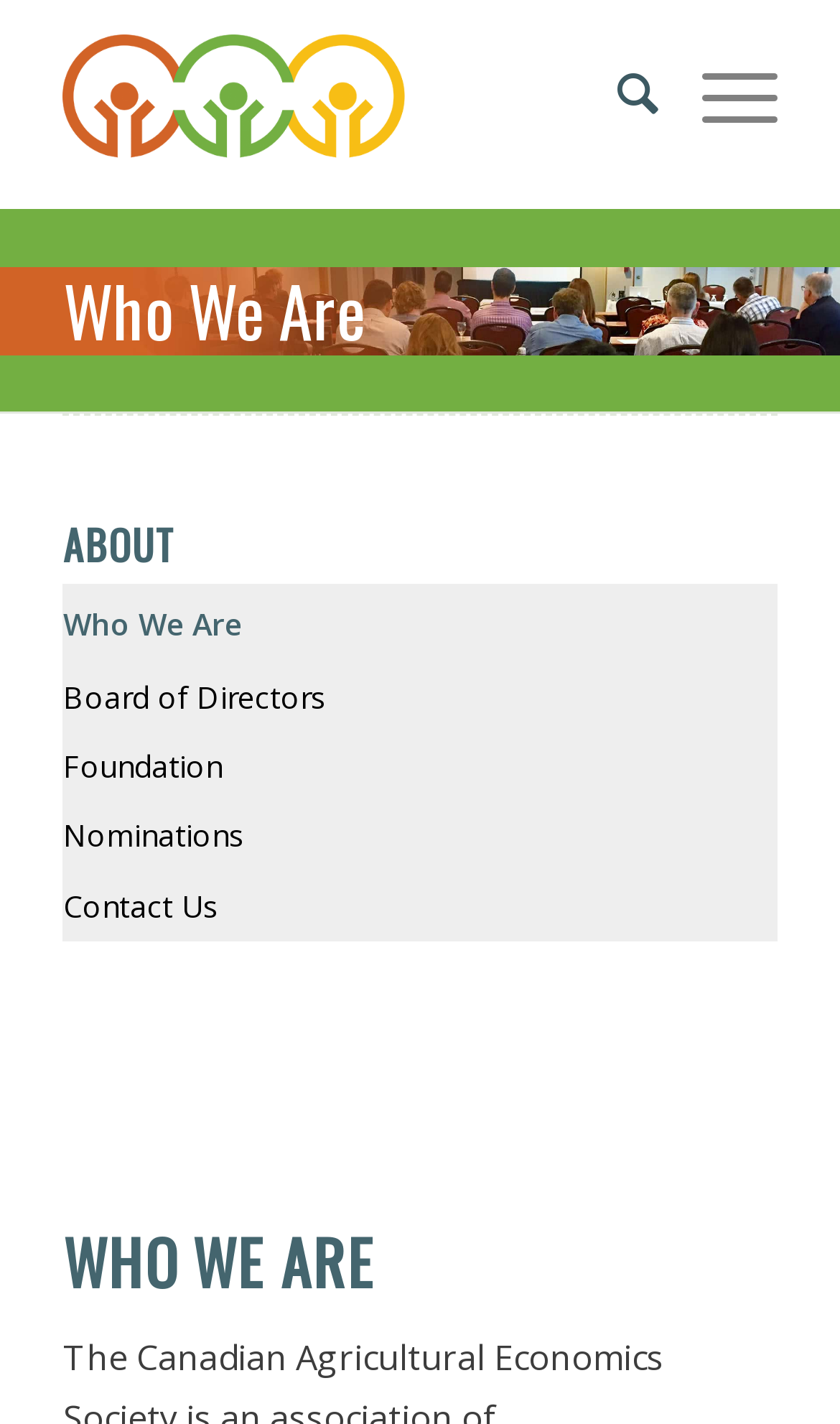Please respond to the question using a single word or phrase:
What are the sections under 'Who We Are'?

5 sections